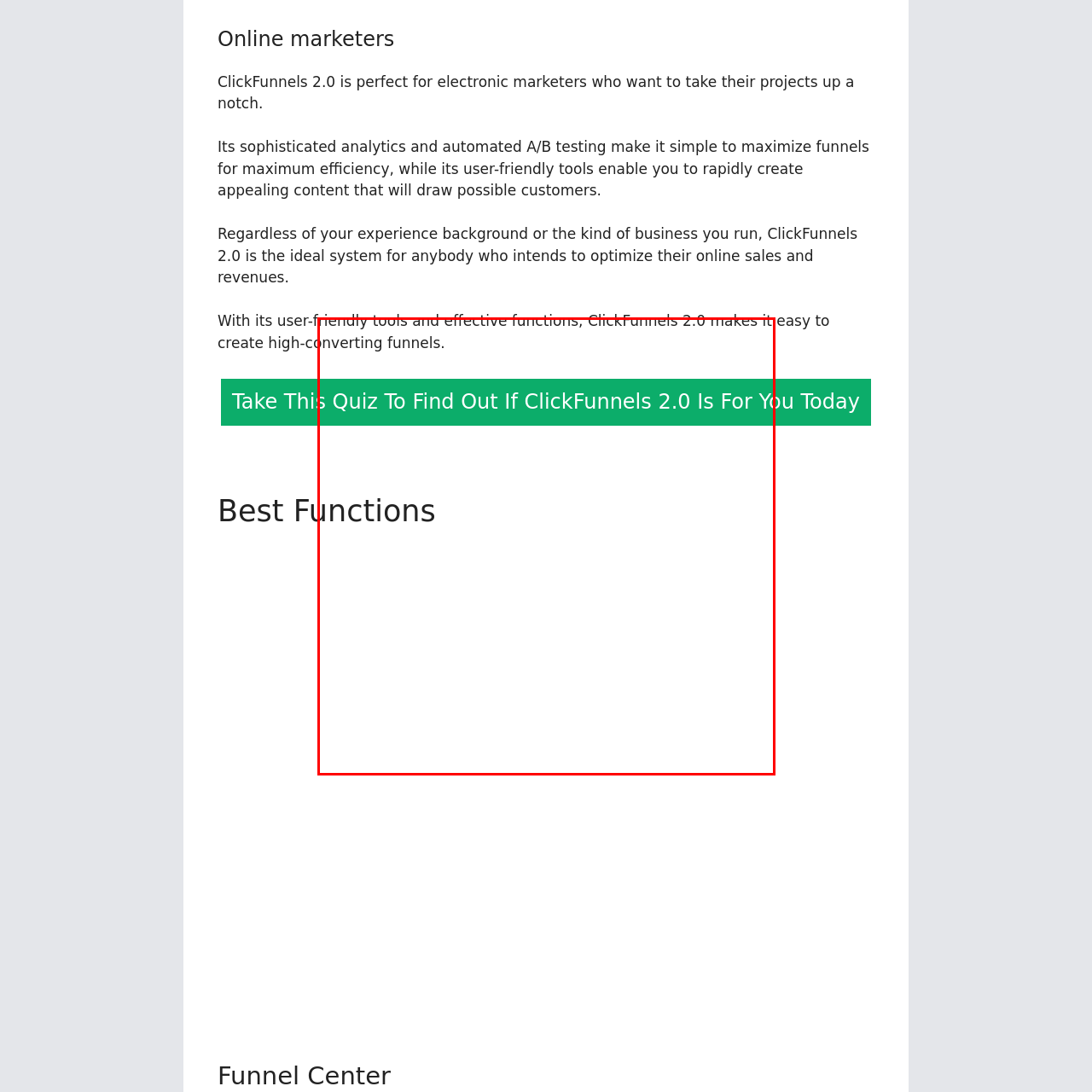Refer to the image contained within the red box, What is the tone of the webpage section?
 Provide your response as a single word or phrase.

Engaging and informative